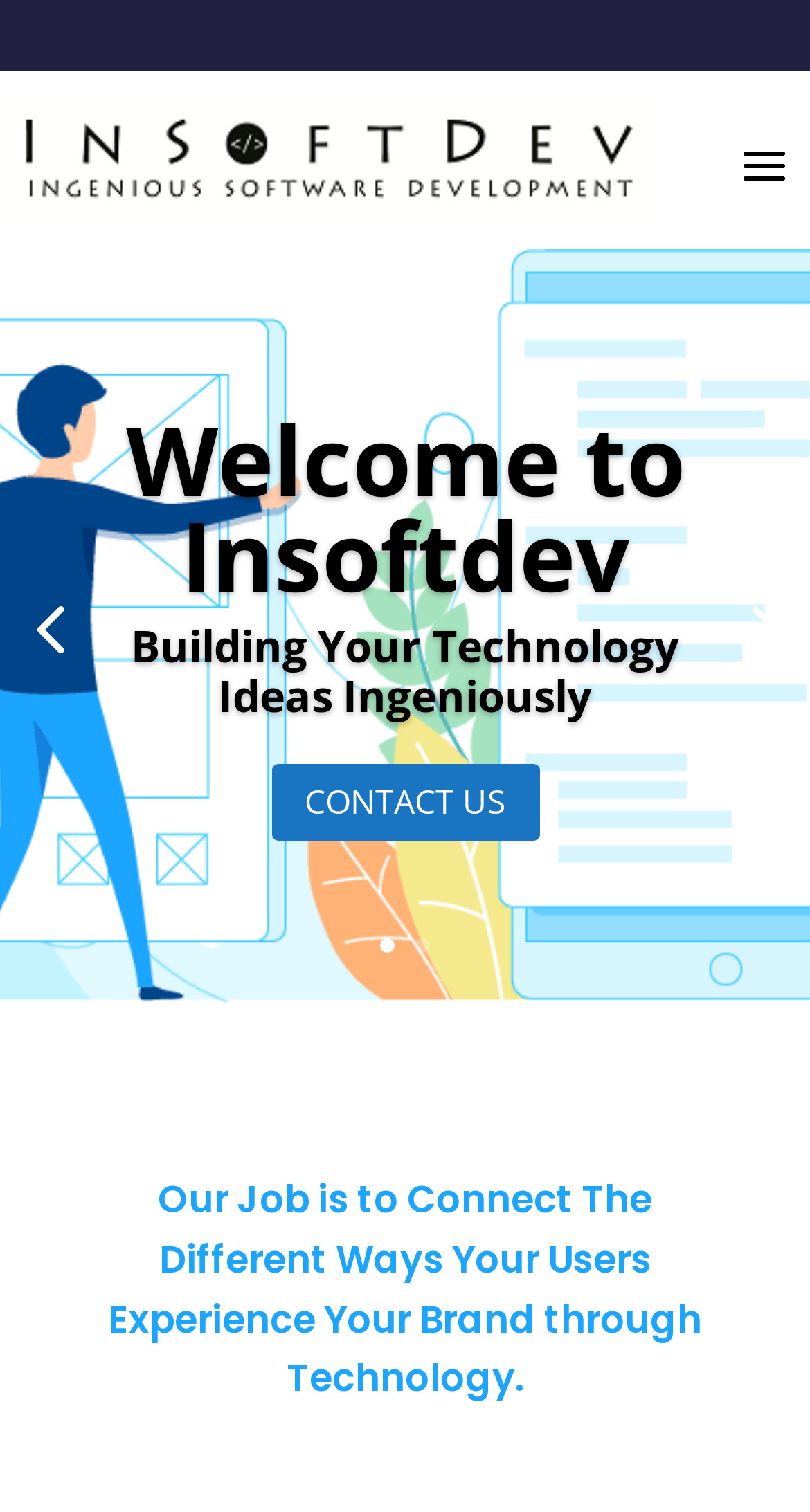Using the provided description Aug 5, 2014, find the bounding box coordinates for the UI element. Provide the coordinates in (top-left x, top-left y, bottom-right x, bottom-right y) format, ensuring all values are between 0 and 1.

None